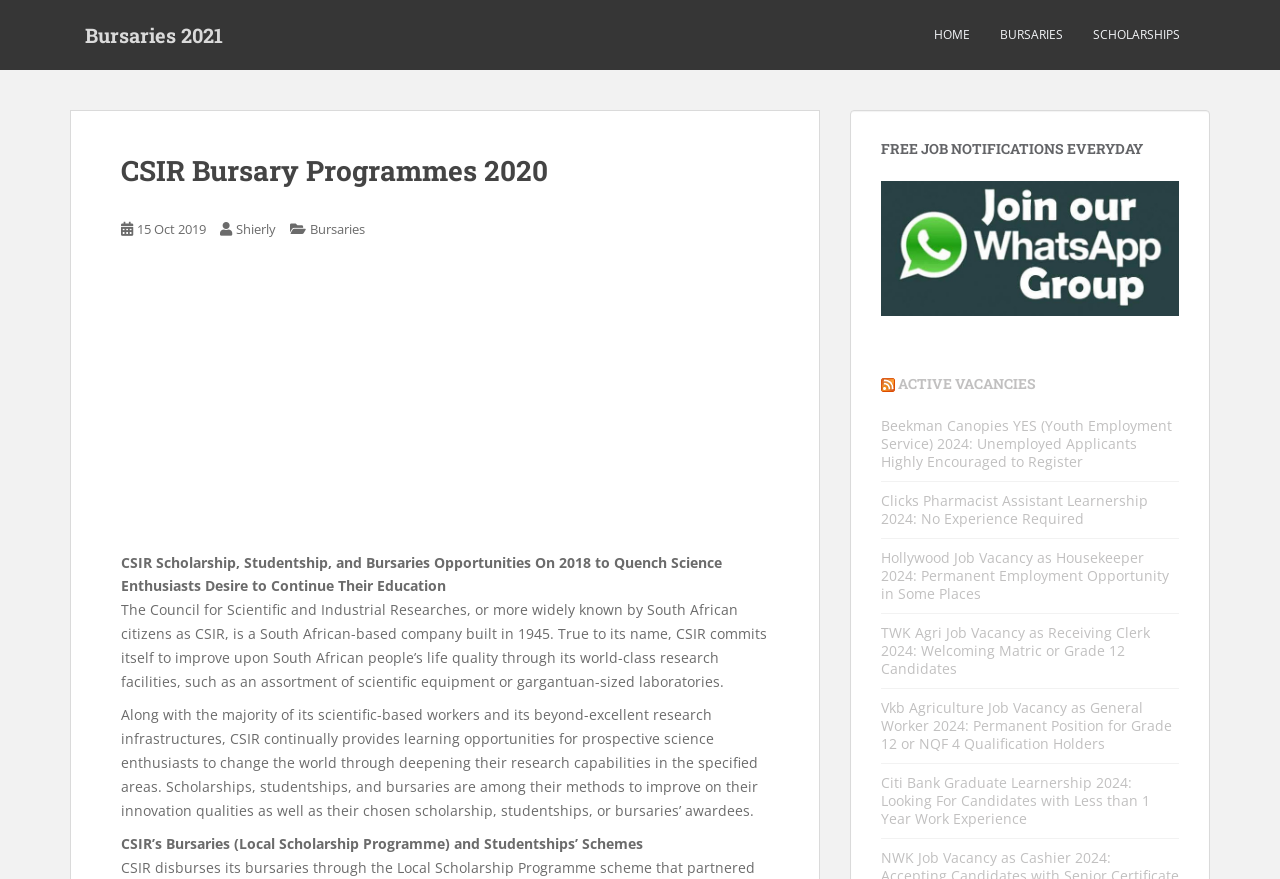Answer the question with a brief word or phrase:
What is the name of the program mentioned in the webpage?

Bursaries (Local Scholarship Programme)